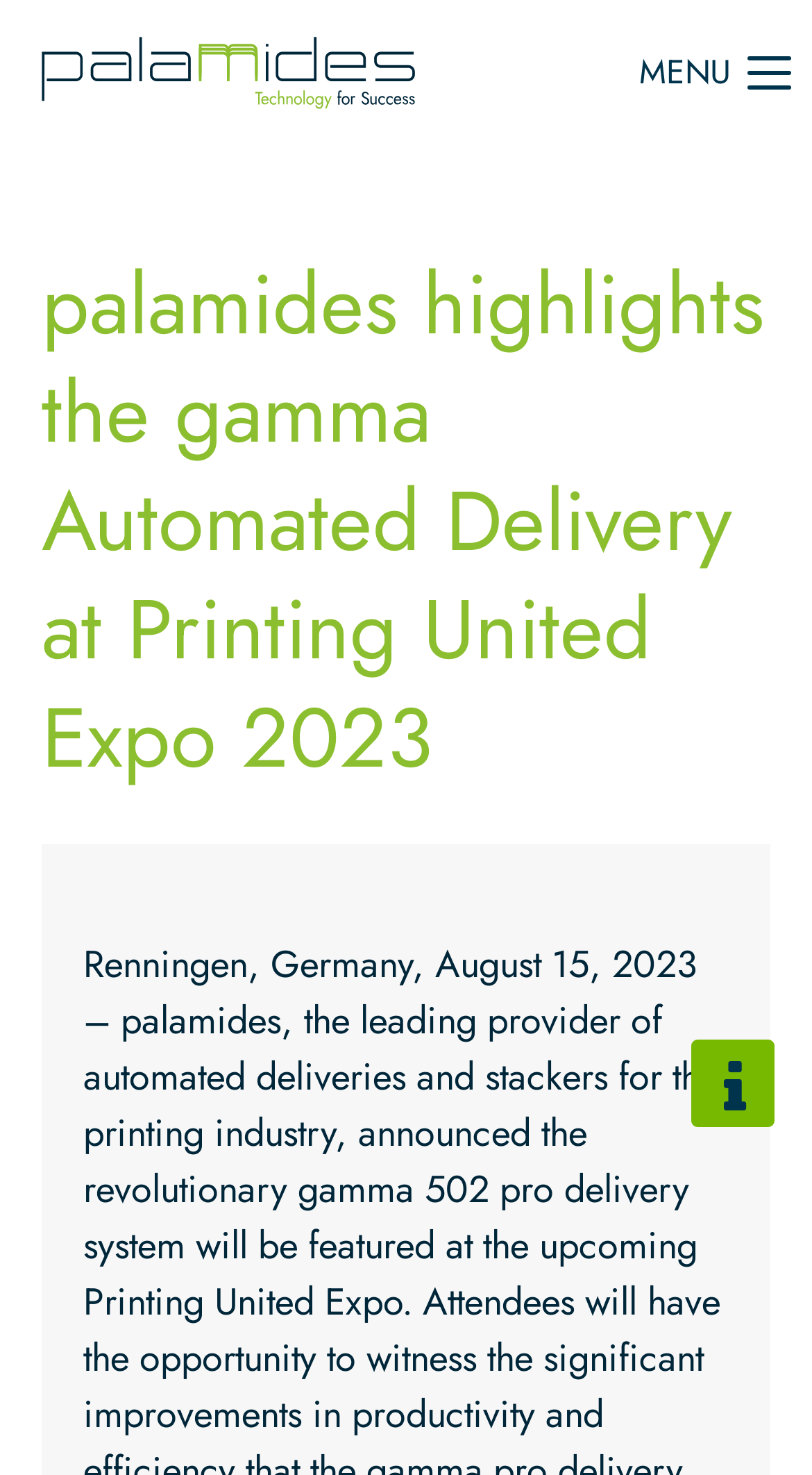Answer the question with a brief word or phrase:
How can users get in touch with the company?

Through the 'Get in touch' section